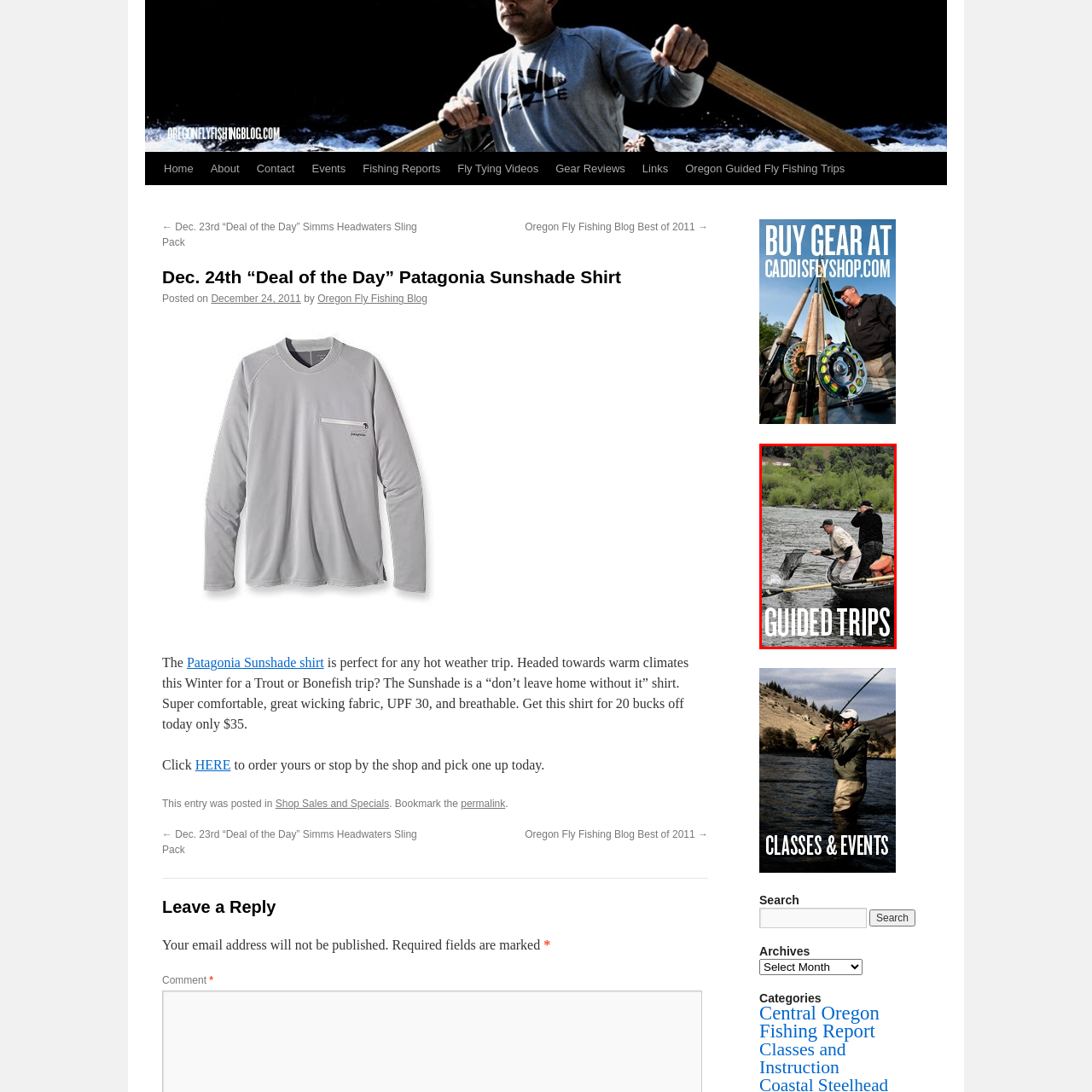Generate an elaborate caption for the image highlighted within the red boundary.

In this engaging image, two anglers are actively participating in a fishing excursion on a river. One fisherman is skillfully using a net to catch a fish while standing in a small boat, demonstrating the thrill of guided fishing trips. The scene captures the excitement of outdoor recreation, with the lush greenery in the background highlighting the serene natural environment. The text "GUIDED TRIPS" is prominently displayed at the bottom, emphasizing the focus on organized fishing adventures that offer expert guidance, perfect for both novice and experienced anglers looking to enhance their fishing experiences.